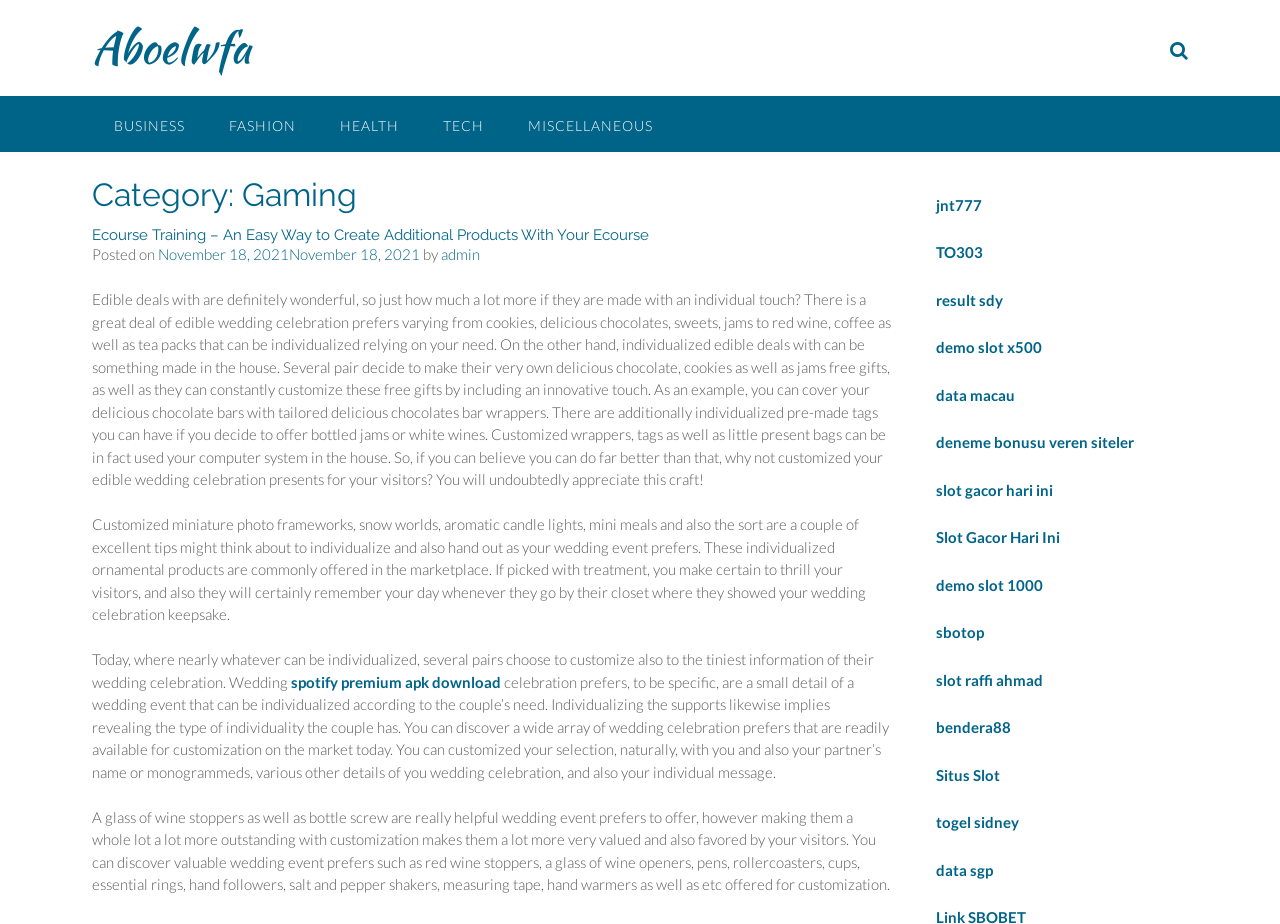Please predict the bounding box coordinates of the element's region where a click is necessary to complete the following instruction: "Click on the 'admin' link". The coordinates should be represented by four float numbers between 0 and 1, i.e., [left, top, right, bottom].

[0.241, 0.318, 0.271, 0.336]